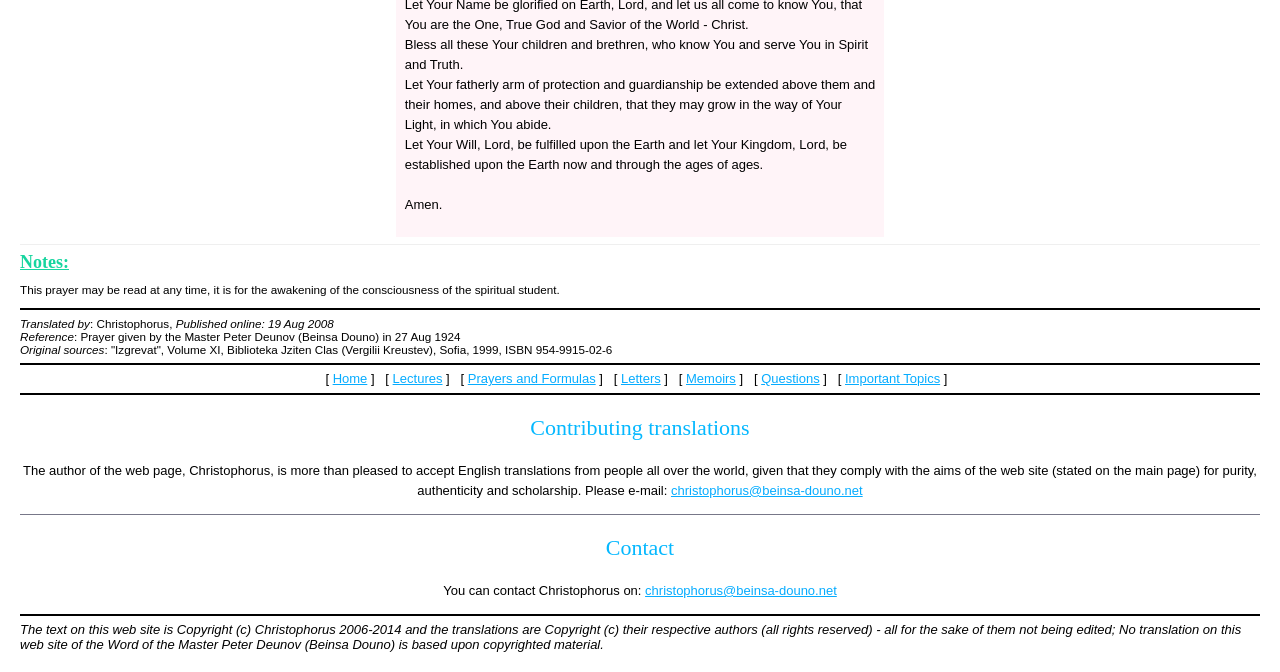Please predict the bounding box coordinates (top-left x, top-left y, bottom-right x, bottom-right y) for the UI element in the screenshot that fits the description: Important Topics

[0.66, 0.553, 0.734, 0.575]